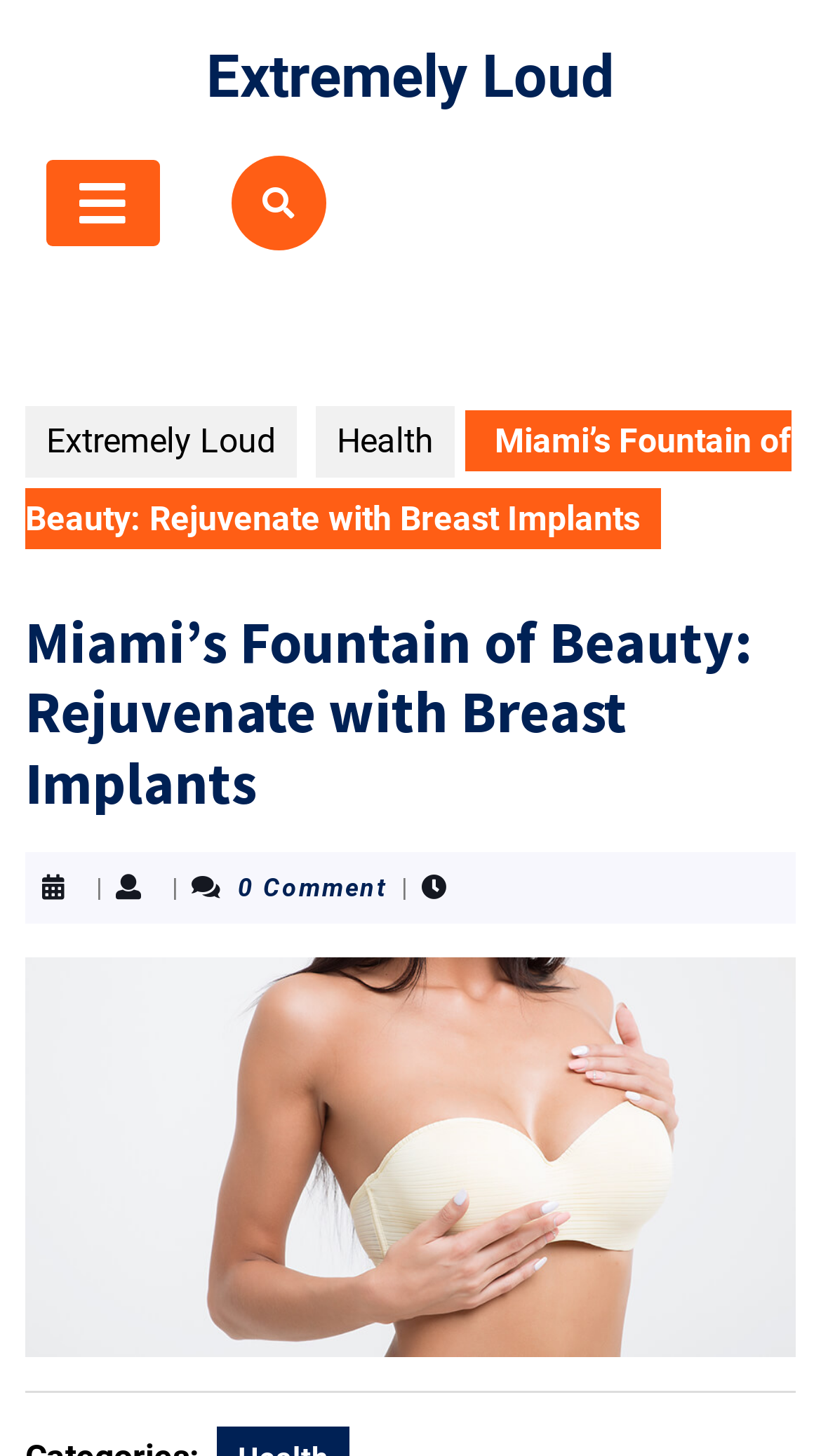What is the name of the fountain?
Make sure to answer the question with a detailed and comprehensive explanation.

The name of the fountain can be found in the heading element, which is 'Miami’s Fountain of Beauty: Rejuvenate with Breast Implants'. The name of the fountain is the first part of the heading, which is 'Miami’s Fountain of Beauty'.